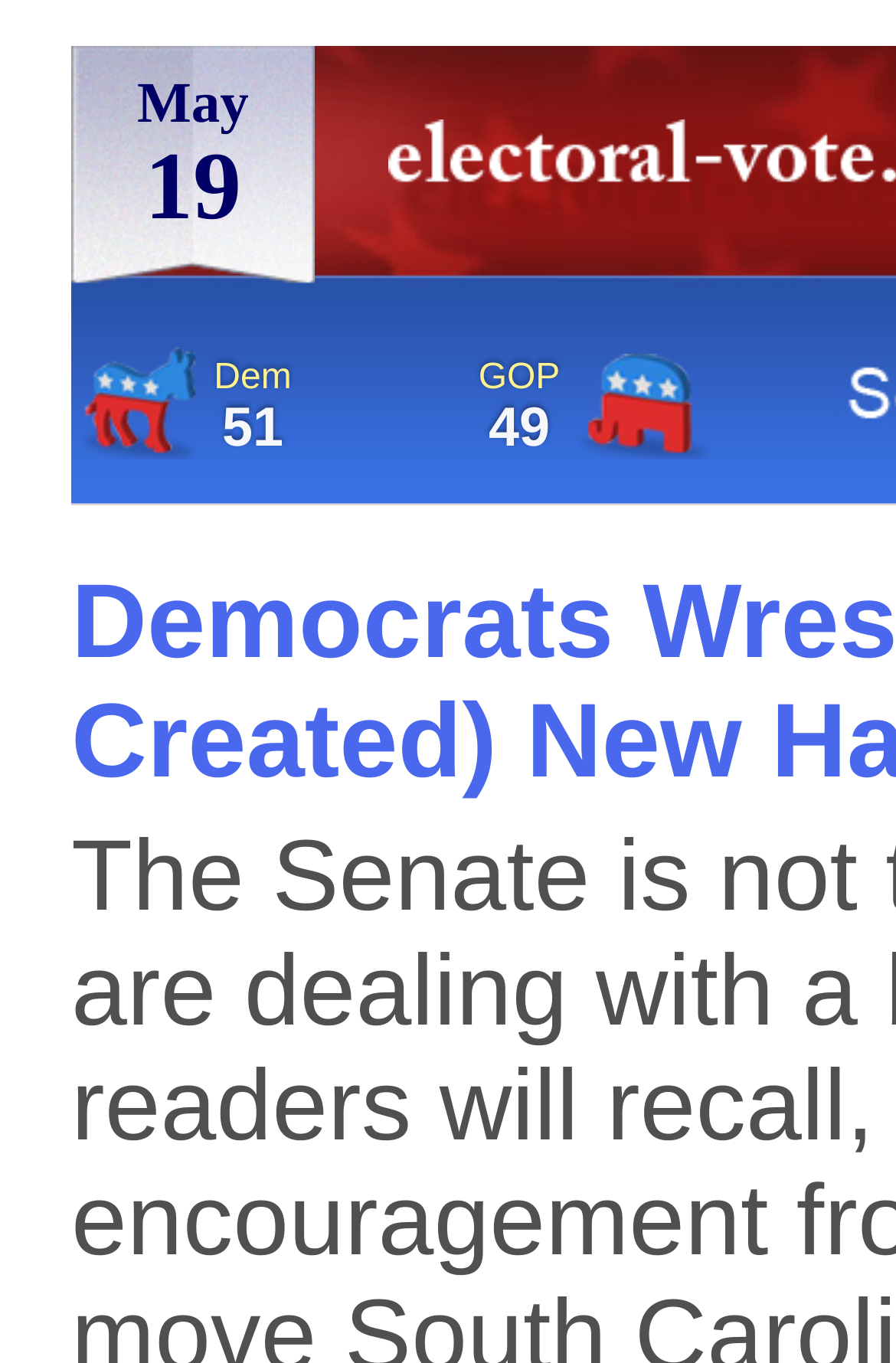Analyze the image and provide a detailed answer to the question: How many Democratic seats are there?

I found the answer by looking at the StaticText element with the content '51' next to the 'Dem' label, which indicates the number of Democratic seats.